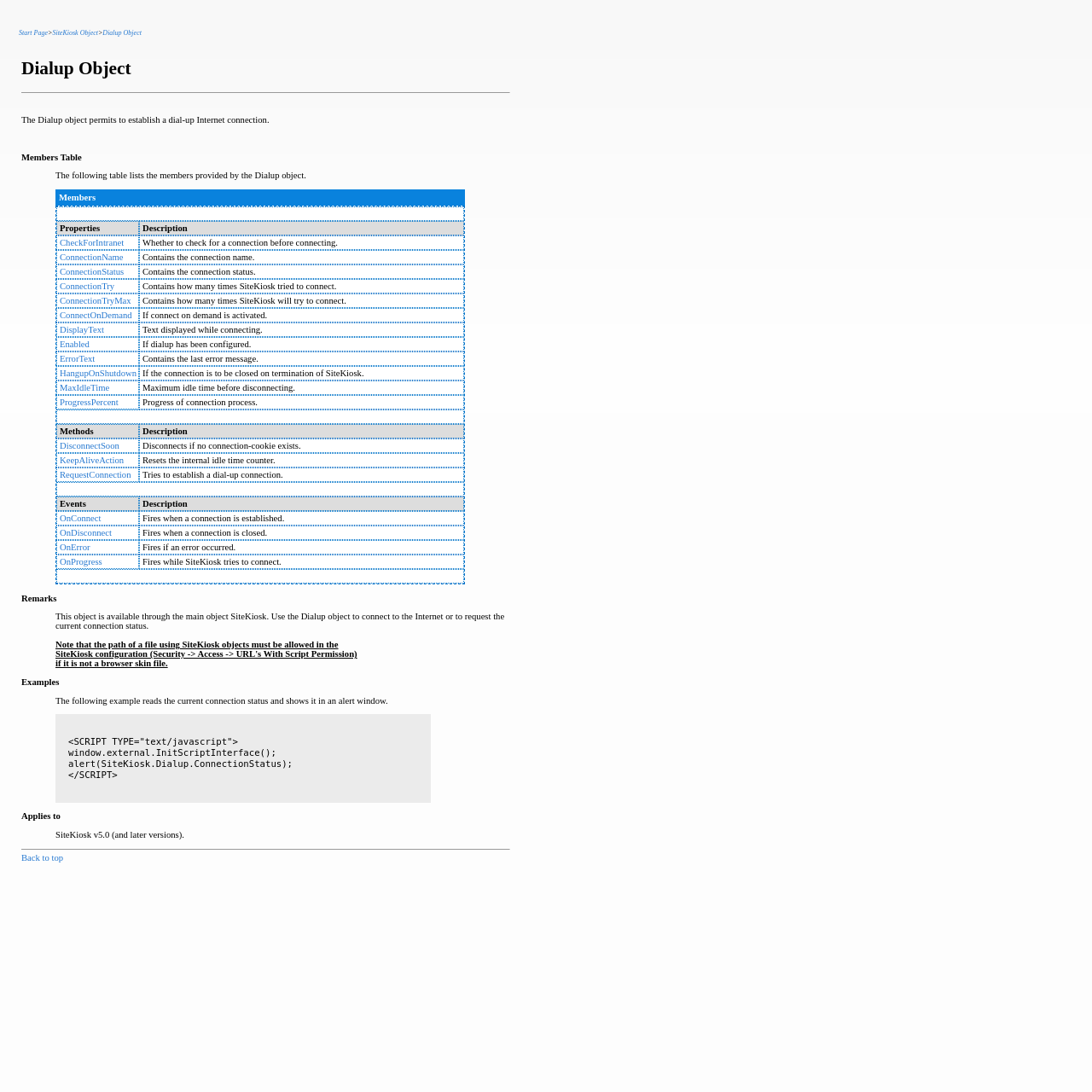What is the maximum idle time before disconnecting?
Please respond to the question with a detailed and well-explained answer.

The maximum idle time before disconnecting is determined by the MaxIdleTime property, which is listed in the Members Table. This property specifies the maximum idle time before the connection is terminated.